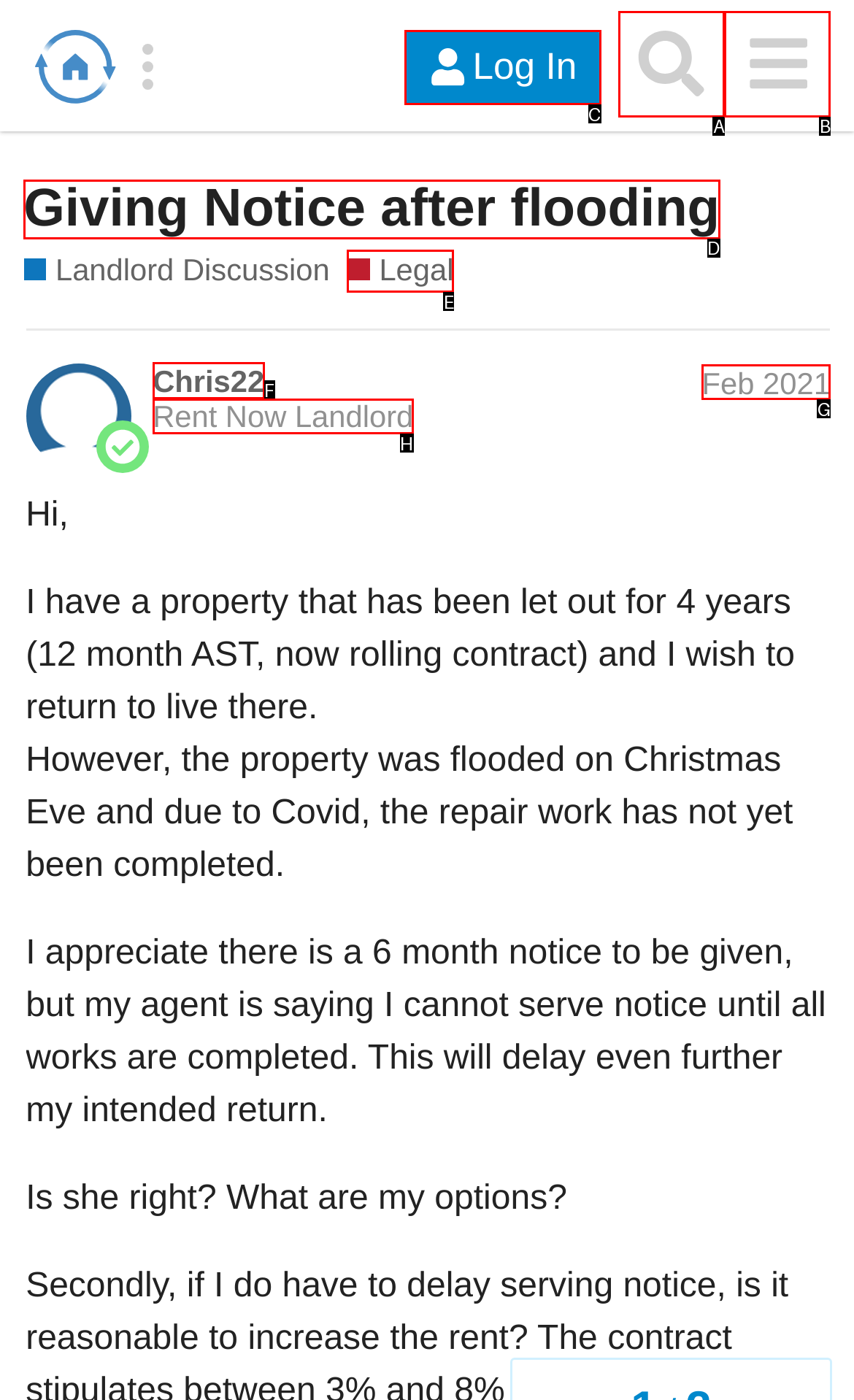Find the option that aligns with: Rent Now Landlord
Provide the letter of the corresponding option.

H